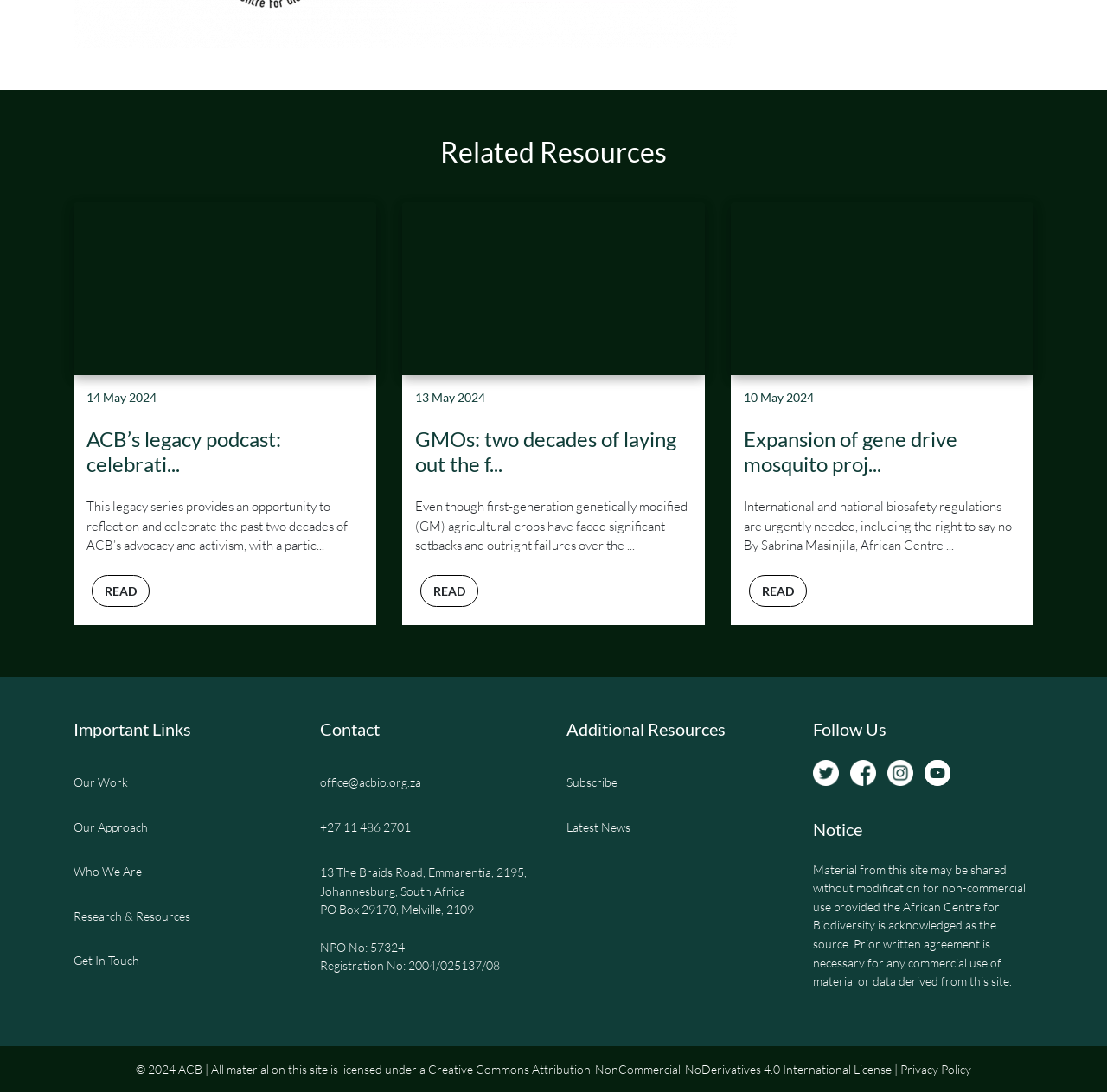Find the bounding box coordinates for the area that should be clicked to accomplish the instruction: "Get in touch with ACB".

[0.289, 0.698, 0.38, 0.735]